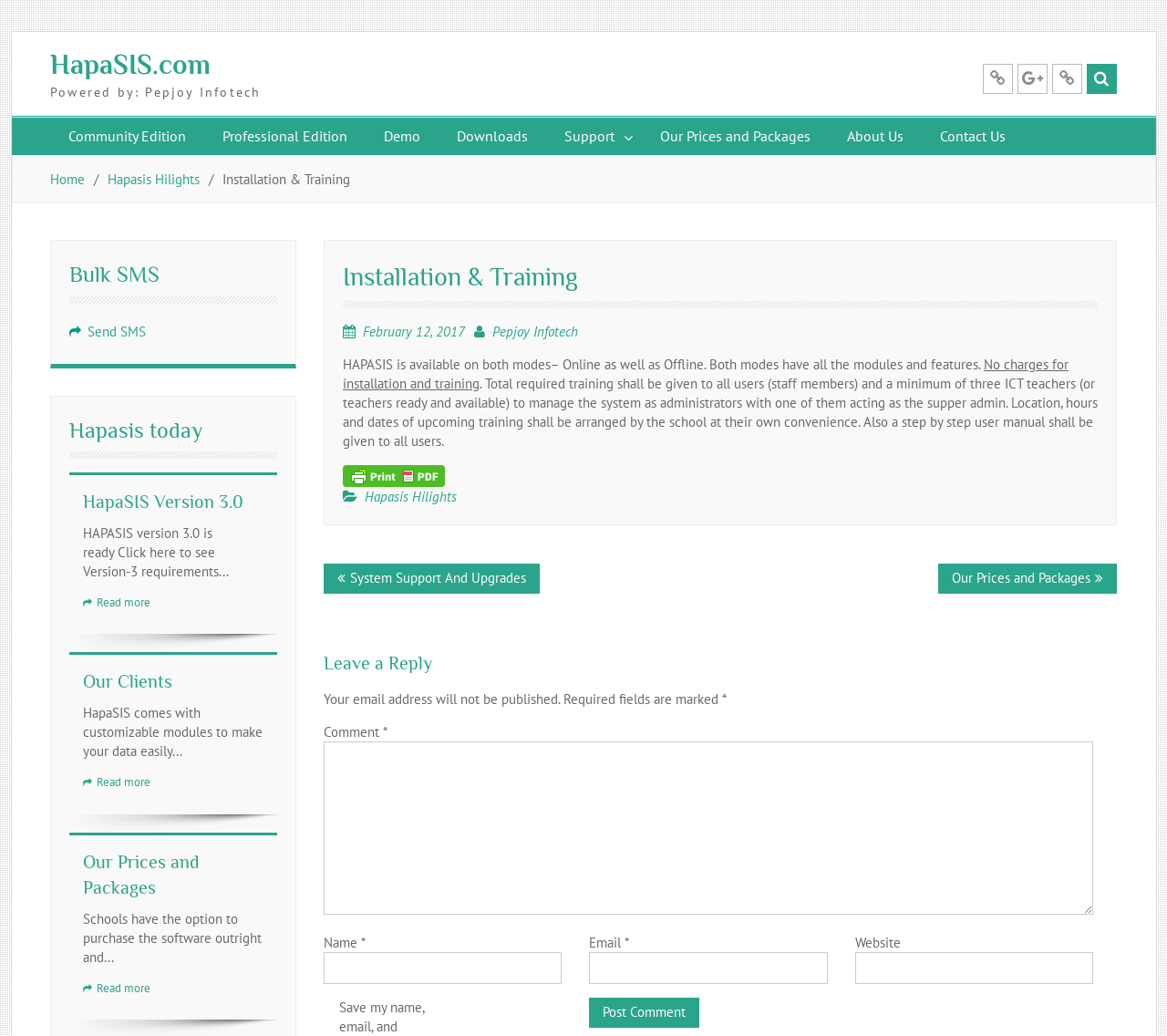What is the name of the version mentioned on the webpage?
Please respond to the question with as much detail as possible.

The heading 'HapaSIS Version 3.0' is present on the webpage, and it is also mentioned in the text 'HAPASIS version 3.0 is ready Click here to see Version-3 requirements...'.